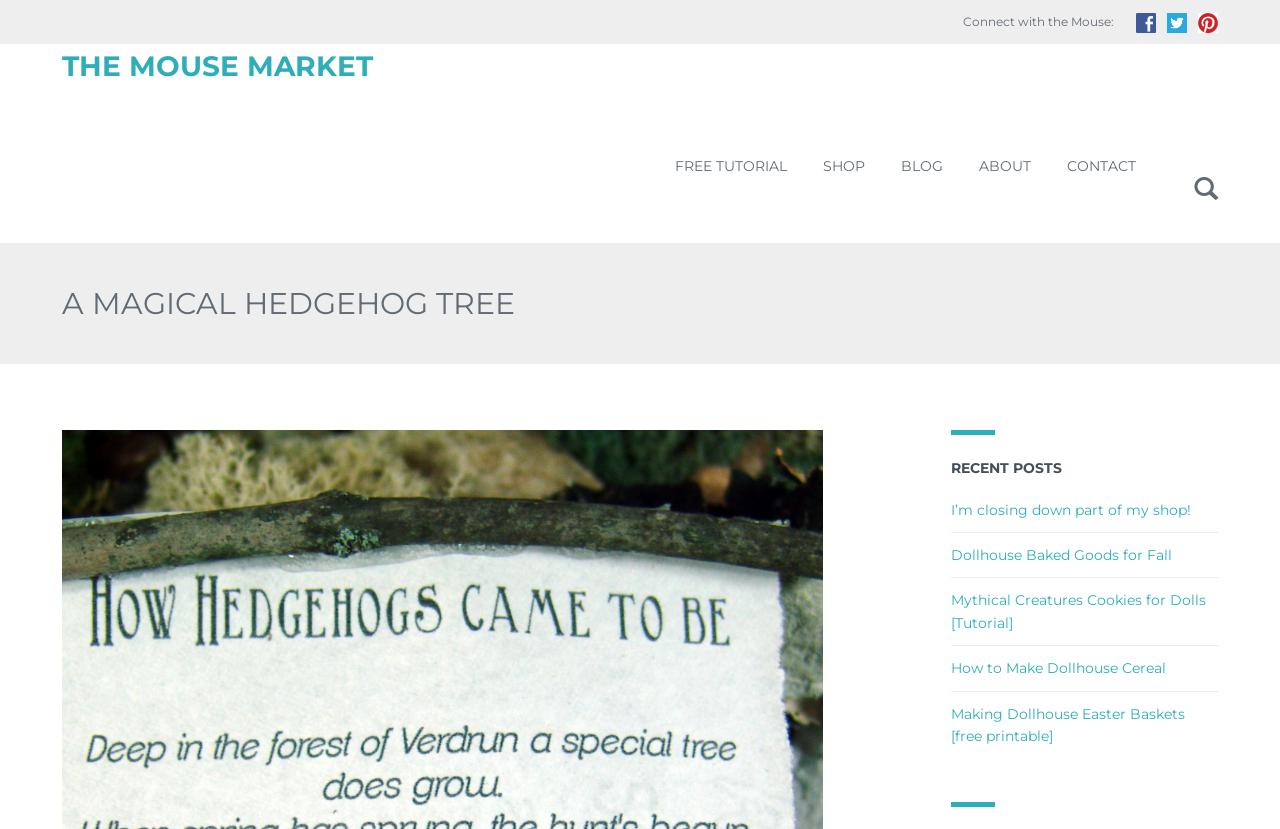What is the purpose of the textbox?
Look at the image and construct a detailed response to the question.

The textbox is located next to a 'Search' button, and it has a placeholder text that says 'To search, click and type'. This suggests that the purpose of the textbox is to input search queries.